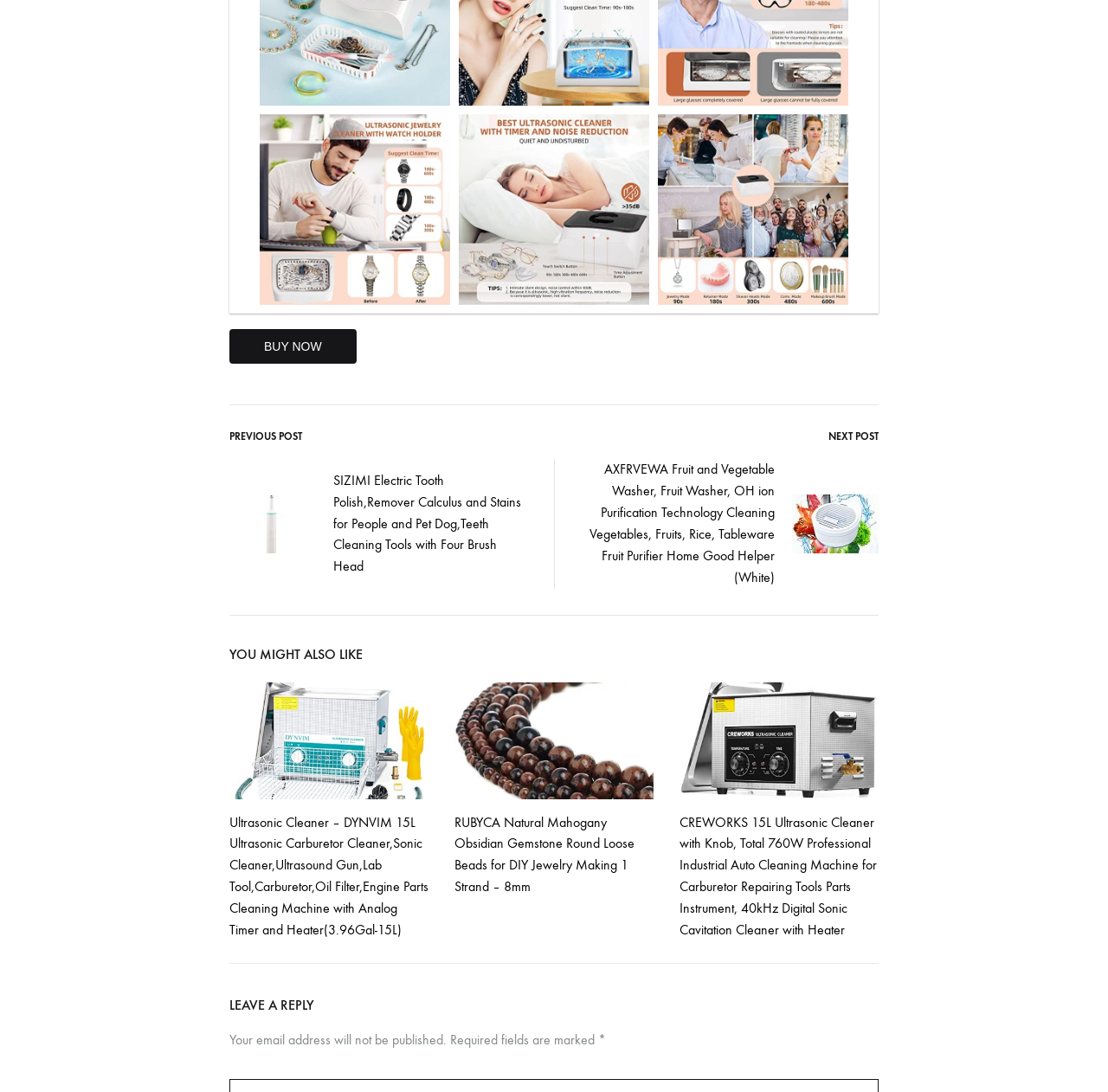Please specify the bounding box coordinates of the area that should be clicked to accomplish the following instruction: "Leave a reply". The coordinates should consist of four float numbers between 0 and 1, i.e., [left, top, right, bottom].

[0.207, 0.914, 0.793, 0.927]